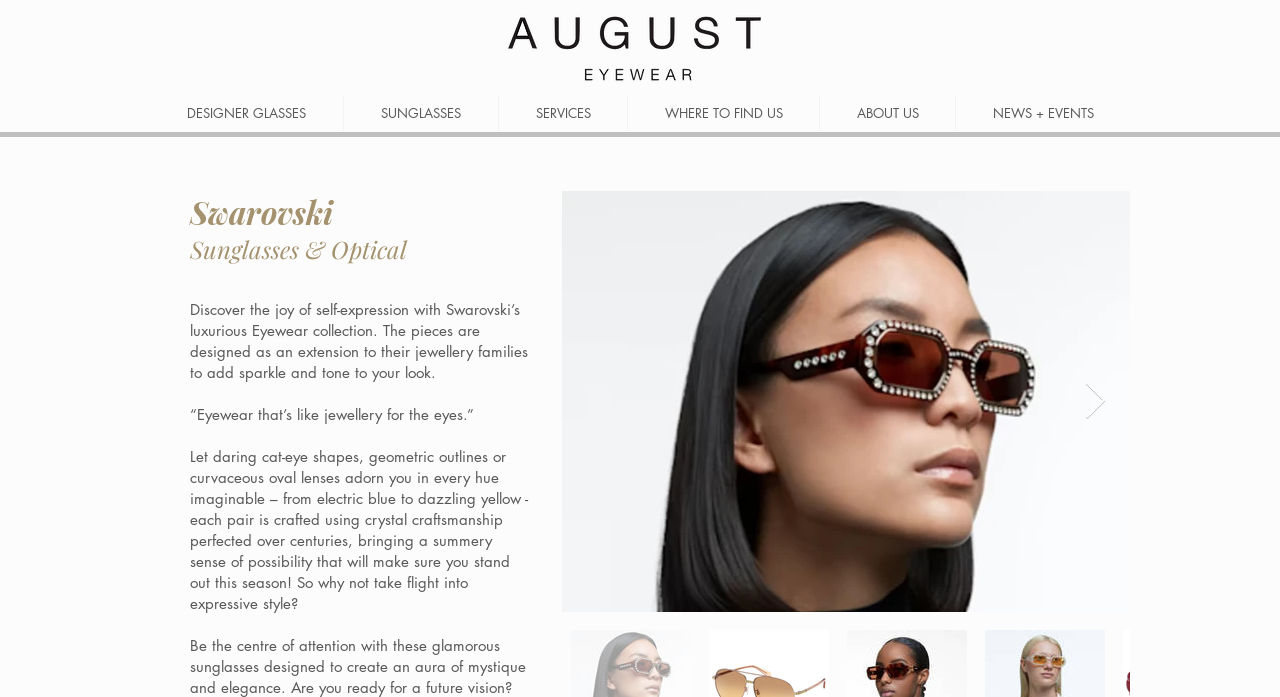Pinpoint the bounding box coordinates of the element you need to click to execute the following instruction: "Browse designer glasses". The bounding box should be represented by four float numbers between 0 and 1, in the format [left, top, right, bottom].

[0.117, 0.138, 0.268, 0.188]